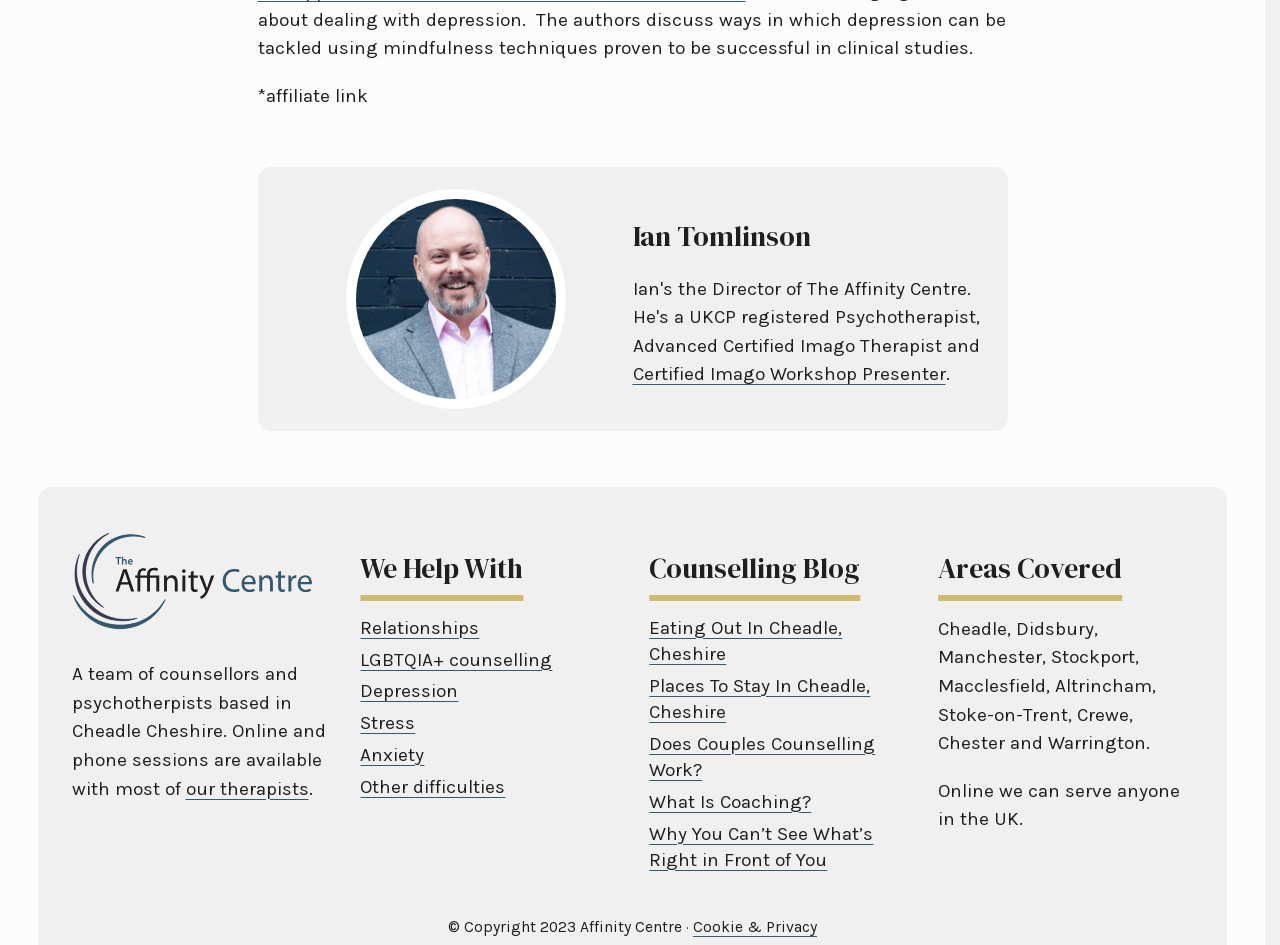Identify the bounding box coordinates for the UI element mentioned here: "Other difficulties". Provide the coordinates as four float values between 0 and 1, i.e., [left, top, right, bottom].

[0.282, 0.821, 0.395, 0.844]